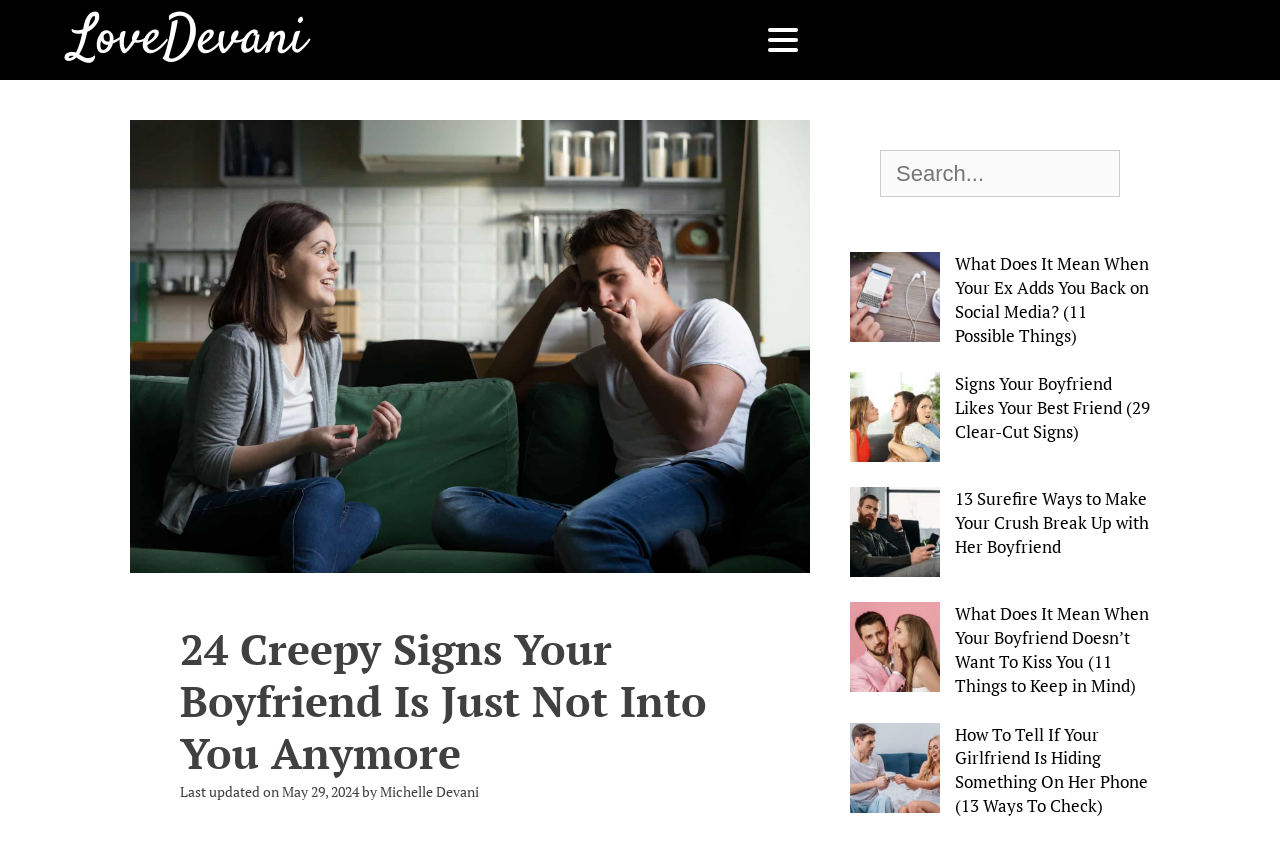How many links are there below the main heading?
Please provide a comprehensive and detailed answer to the question.

I counted the number of link elements below the main heading and found 5 links with different texts.